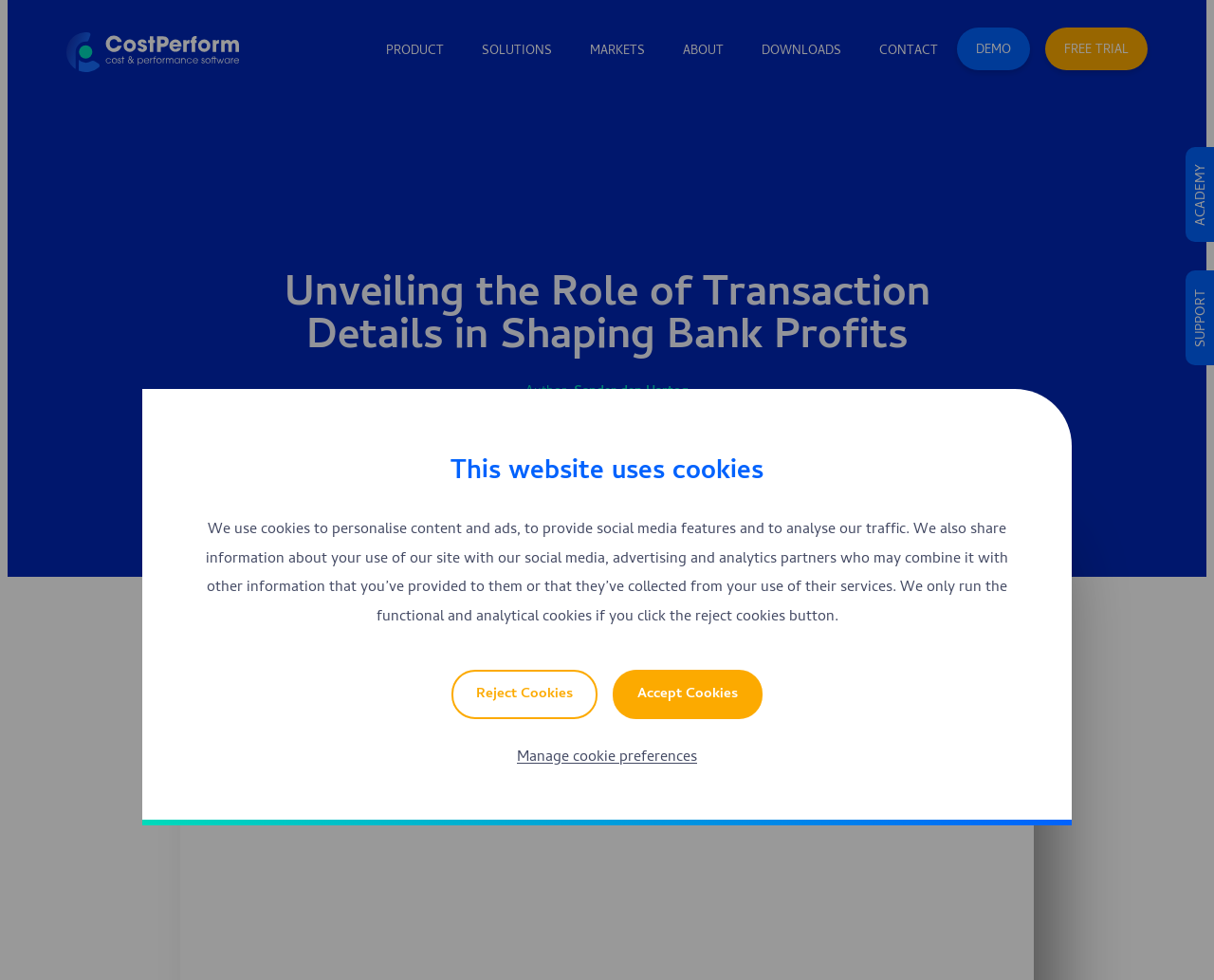Can you extract the headline from the webpage for me?

Unveiling the Role of Transaction Details in Shaping Bank Profits